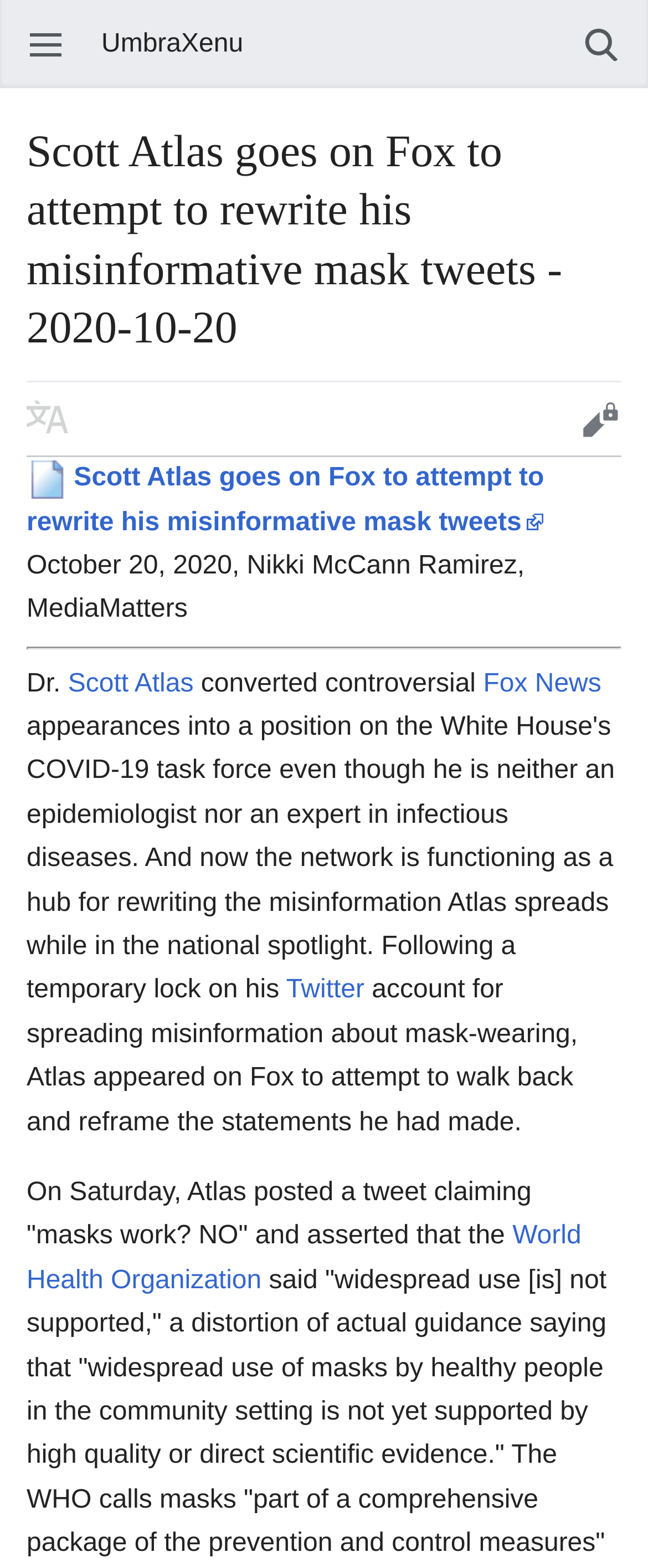Predict the bounding box coordinates of the UI element that matches this description: "Twitter". The coordinates should be in the format [left, top, right, bottom] with each value between 0 and 1.

[0.442, 0.623, 0.562, 0.641]